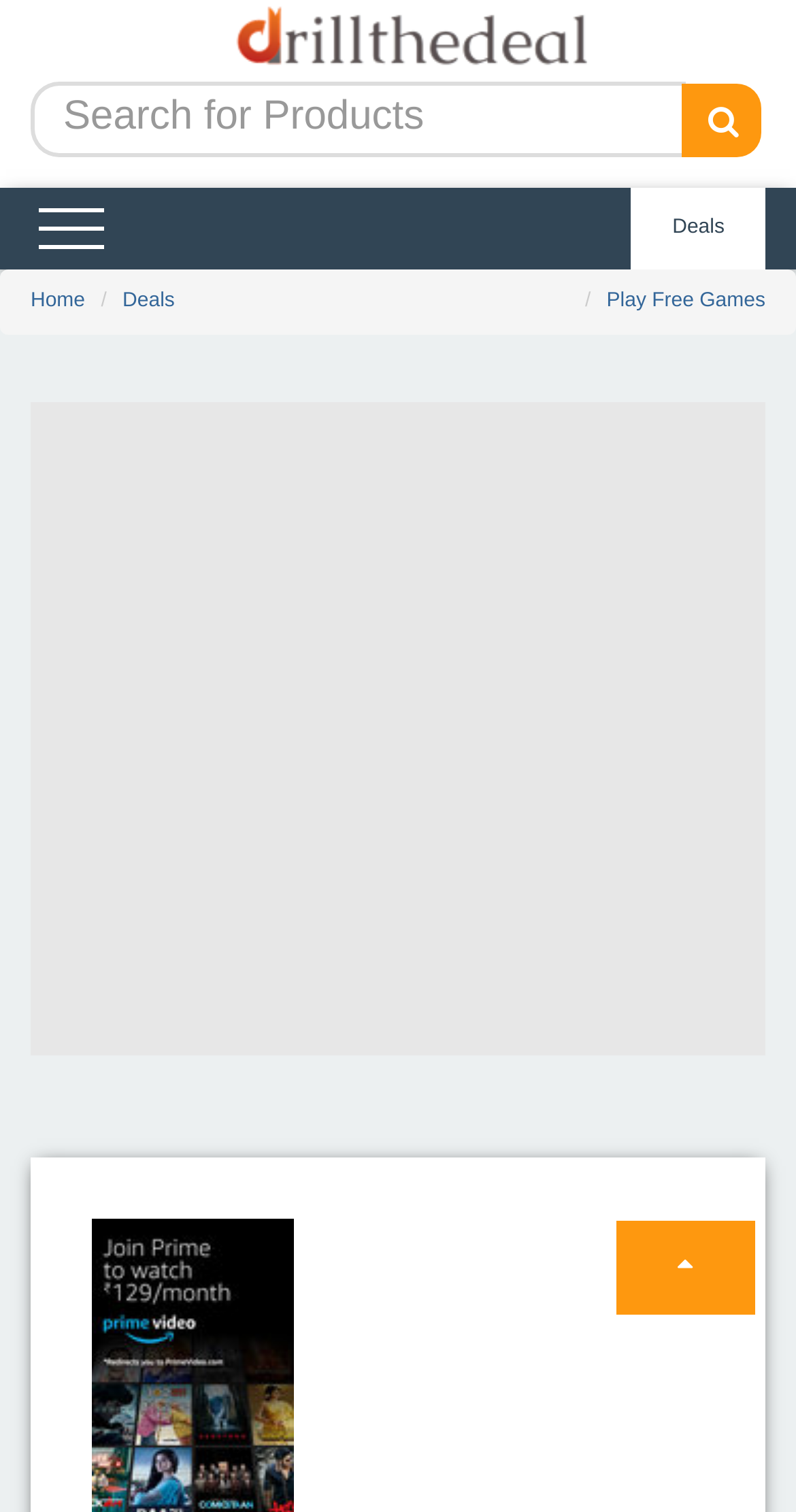What is the purpose of the search box?
Using the information from the image, answer the question thoroughly.

The search box is a textbox element with the placeholder 'Search for Products' and is required, indicating that it is meant for users to input keywords or phrases to search for products on the website.